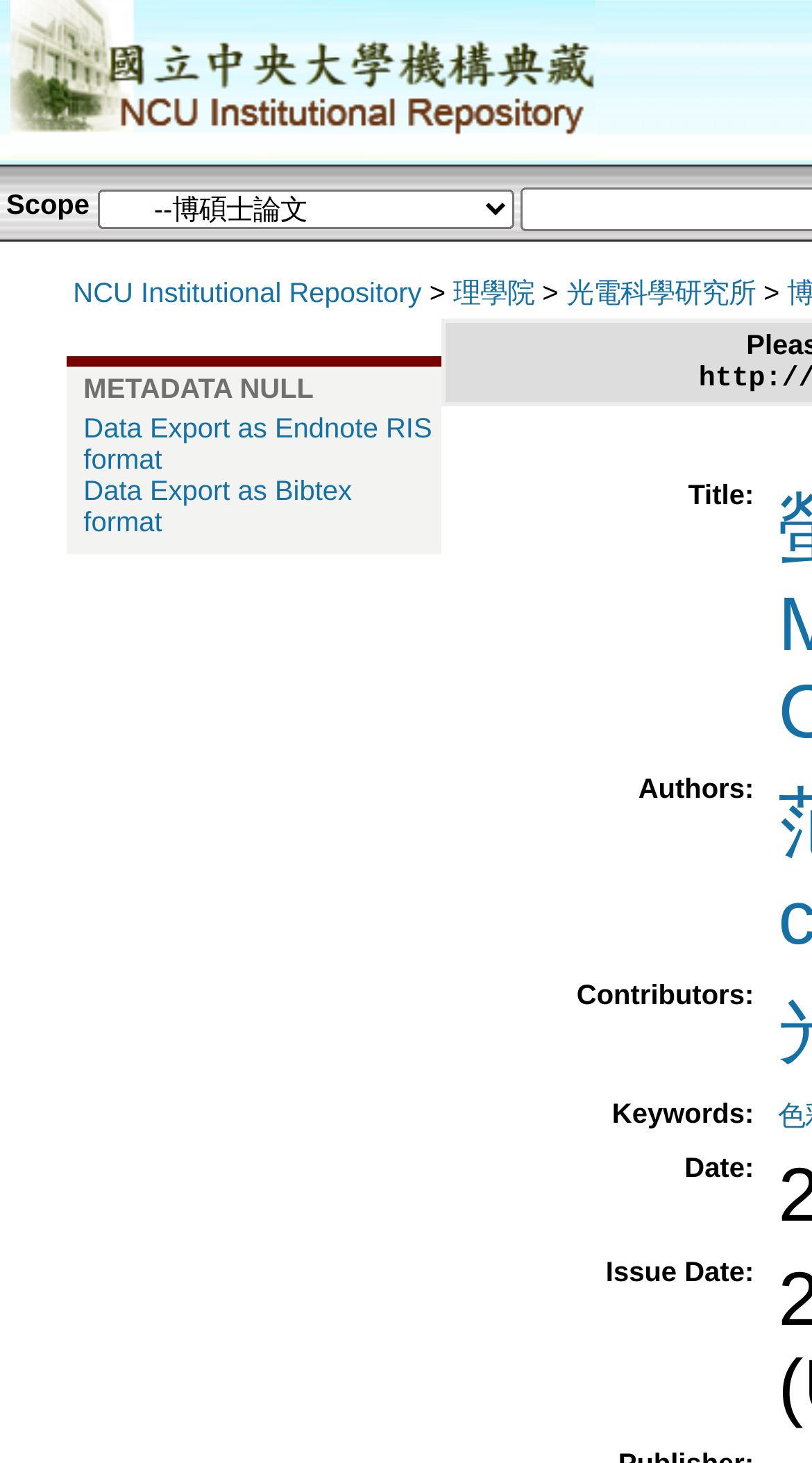How many table rows are in the metadata section?
Please respond to the question with as much detail as possible.

By examining the metadata section, I count two table rows: one with the title 'METADATA NULL' and another with various metadata fields.